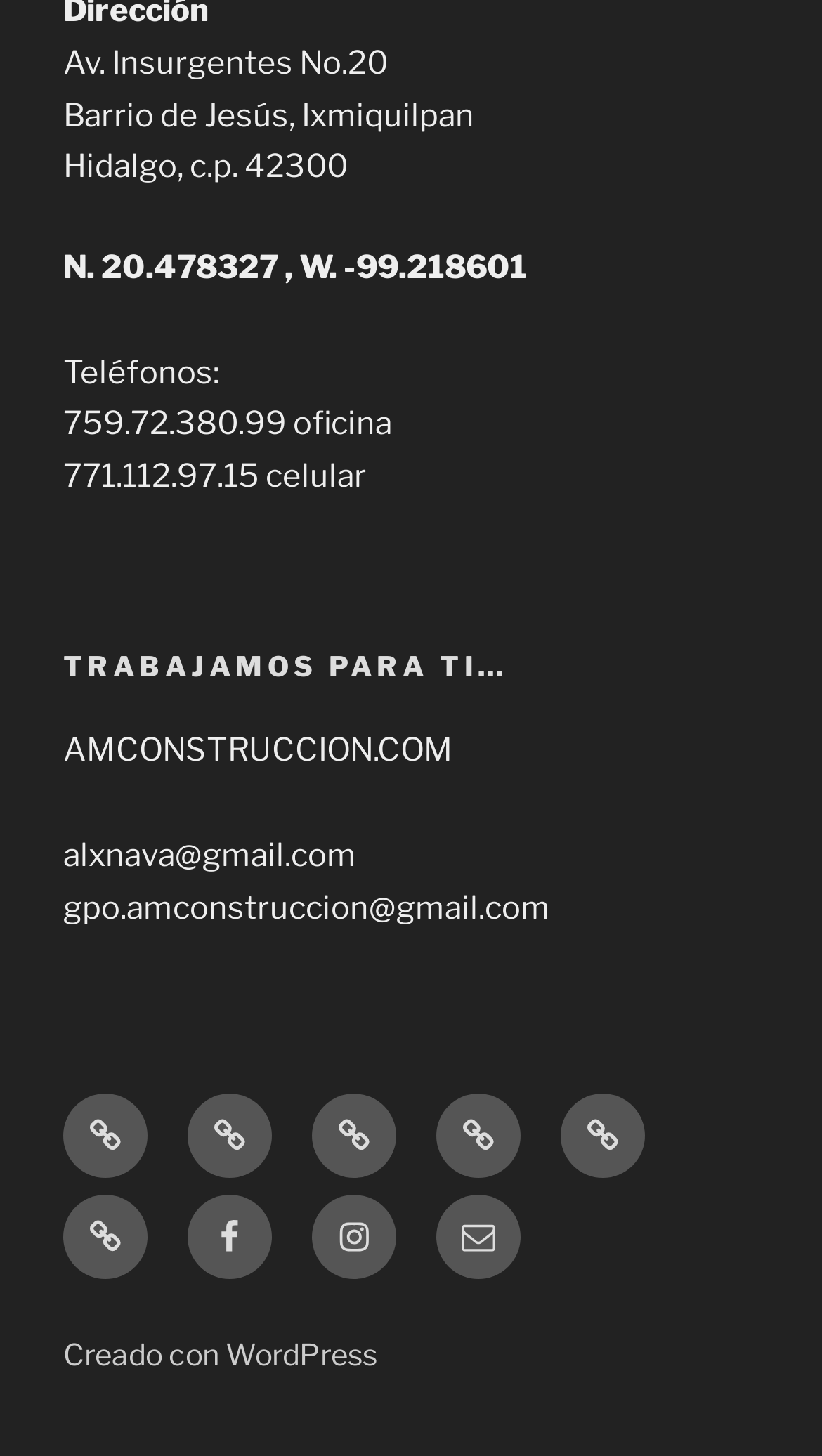Please provide the bounding box coordinate of the region that matches the element description: Instagram. Coordinates should be in the format (top-left x, top-left y, bottom-right x, bottom-right y) and all values should be between 0 and 1.

[0.379, 0.821, 0.482, 0.878]